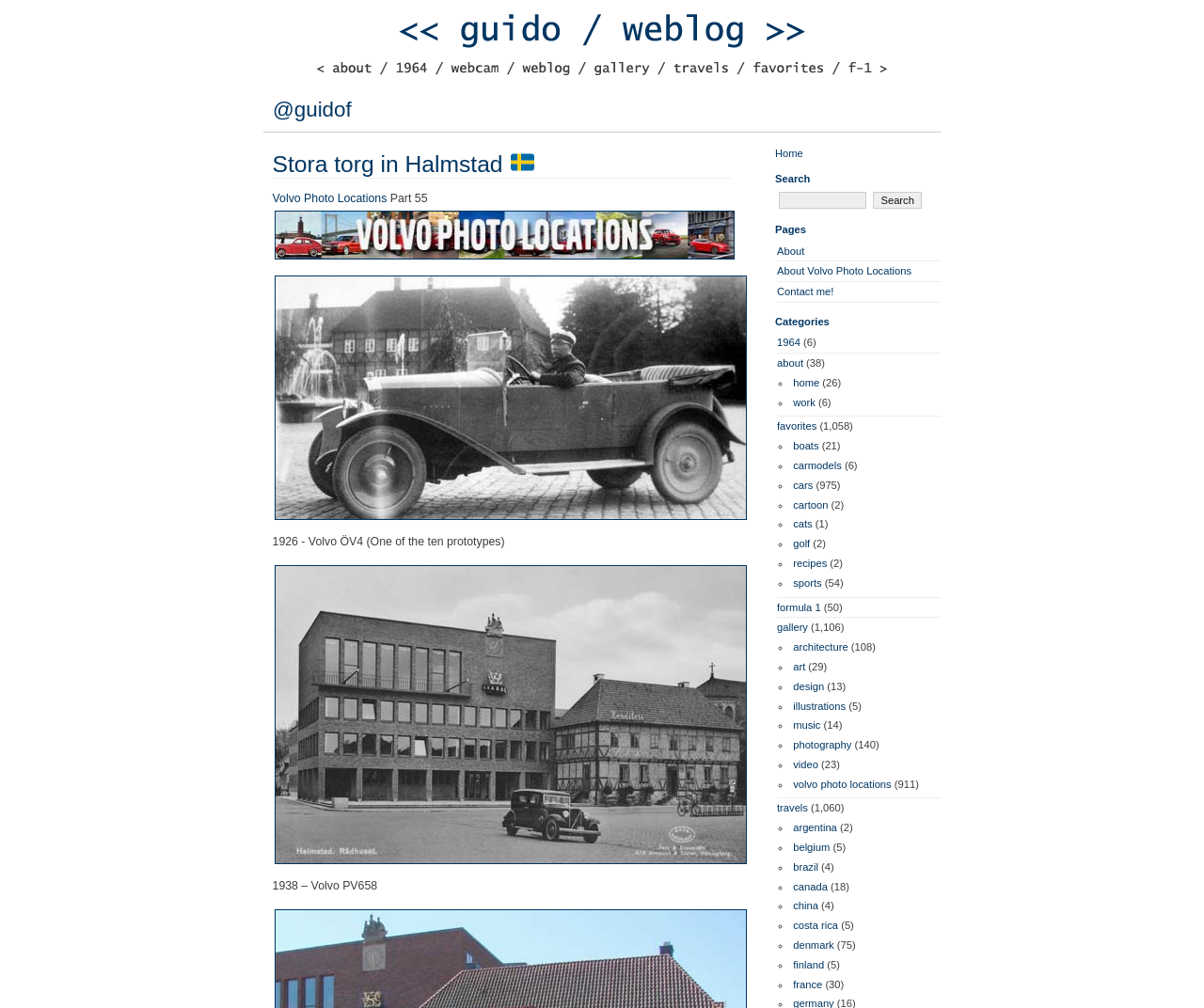Please determine the bounding box coordinates of the section I need to click to accomplish this instruction: "view about Volvo Photo Locations".

[0.645, 0.263, 0.757, 0.275]